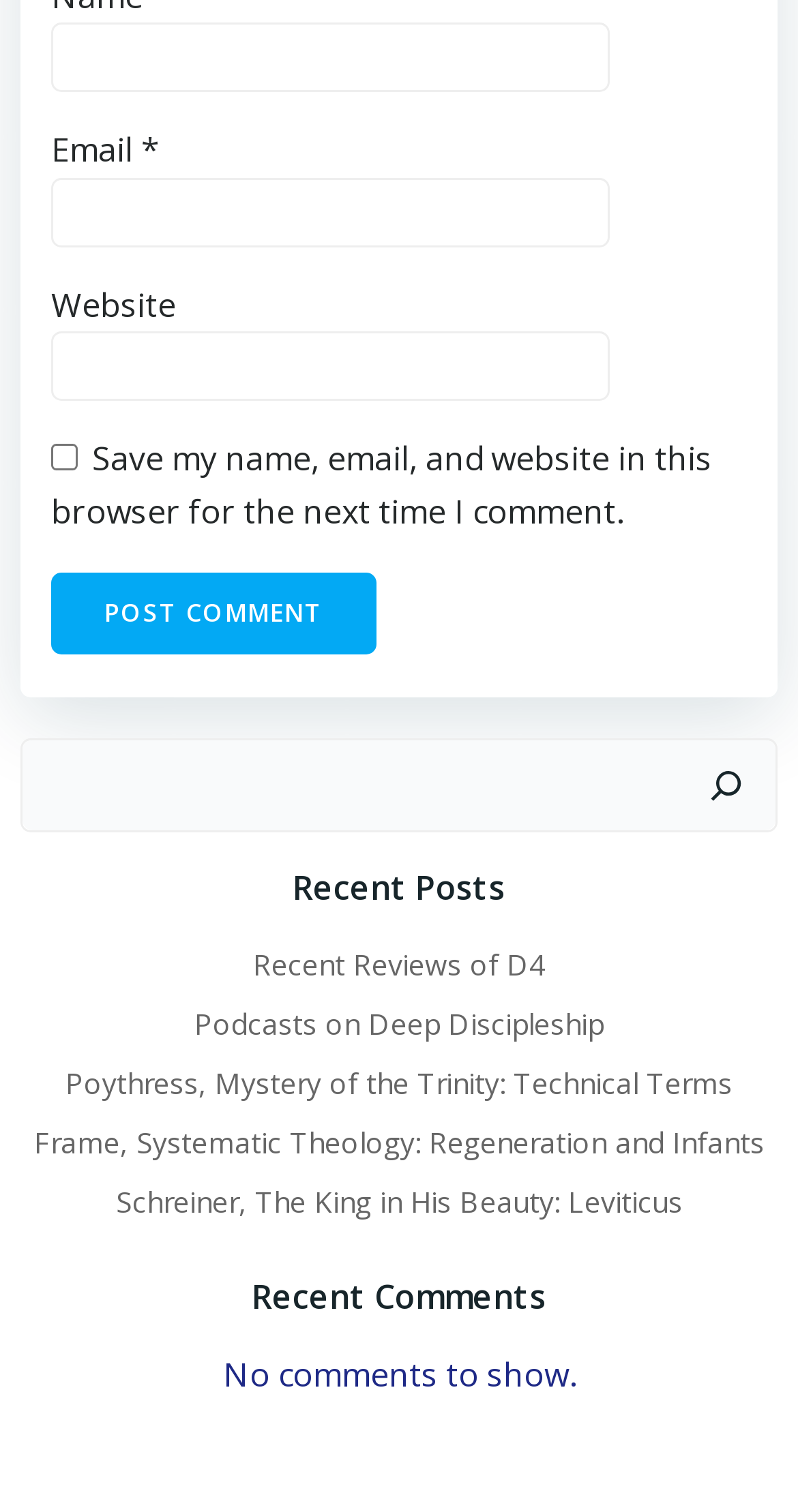Locate the bounding box coordinates of the element's region that should be clicked to carry out the following instruction: "Visit recent posts". The coordinates need to be four float numbers between 0 and 1, i.e., [left, top, right, bottom].

[0.026, 0.57, 0.974, 0.605]